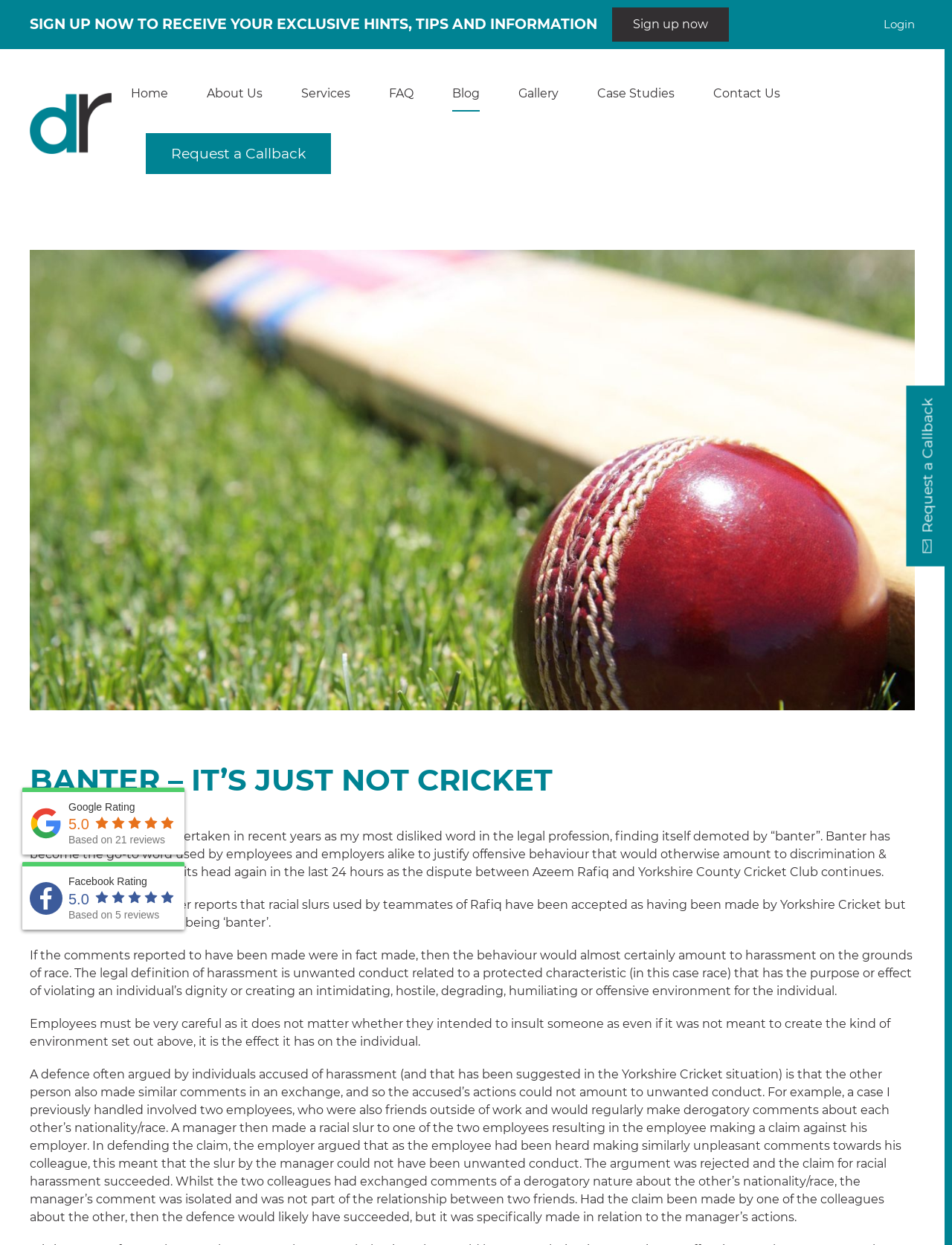Please find and report the bounding box coordinates of the element to click in order to perform the following action: "Sign up now to receive exclusive hints, tips, and information". The coordinates should be expressed as four float numbers between 0 and 1, in the format [left, top, right, bottom].

[0.643, 0.006, 0.766, 0.033]